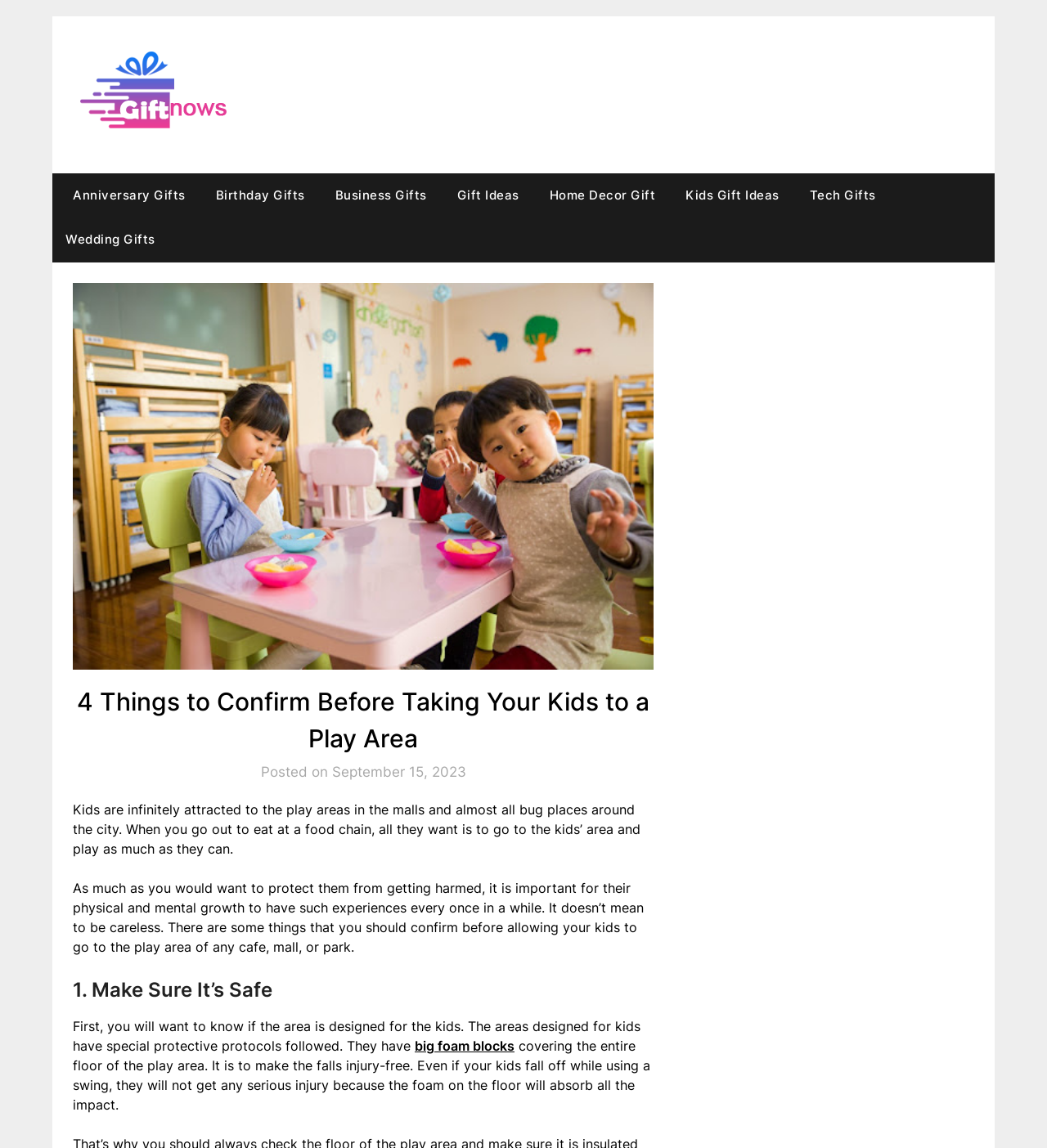Construct a comprehensive description capturing every detail on the webpage.

This webpage is about preparing parents to take their kids to play areas in malls and other public places. At the top, there is a row of links to various gift ideas, including anniversary, birthday, and kids' gifts, taking up about half of the screen width. Below this row, there is a large header with the title "4 Things to Confirm Before Taking Your Kids to a Play Area" and a smaller text indicating the post date, September 15, 2023.

To the right of the header, there is an image related to kids. Below the header, there is a paragraph of text discussing the importance of kids playing in these areas for their physical and mental growth, while also emphasizing the need for caution. 

The main content of the webpage is divided into sections, with headings numbered from 1. The first section, "1. Make Sure It’s Safe", discusses the safety features of play areas designed for kids, including the use of big foam blocks to cover the floor and prevent injuries from falls. There is also a link to "big foam blocks" within this section.